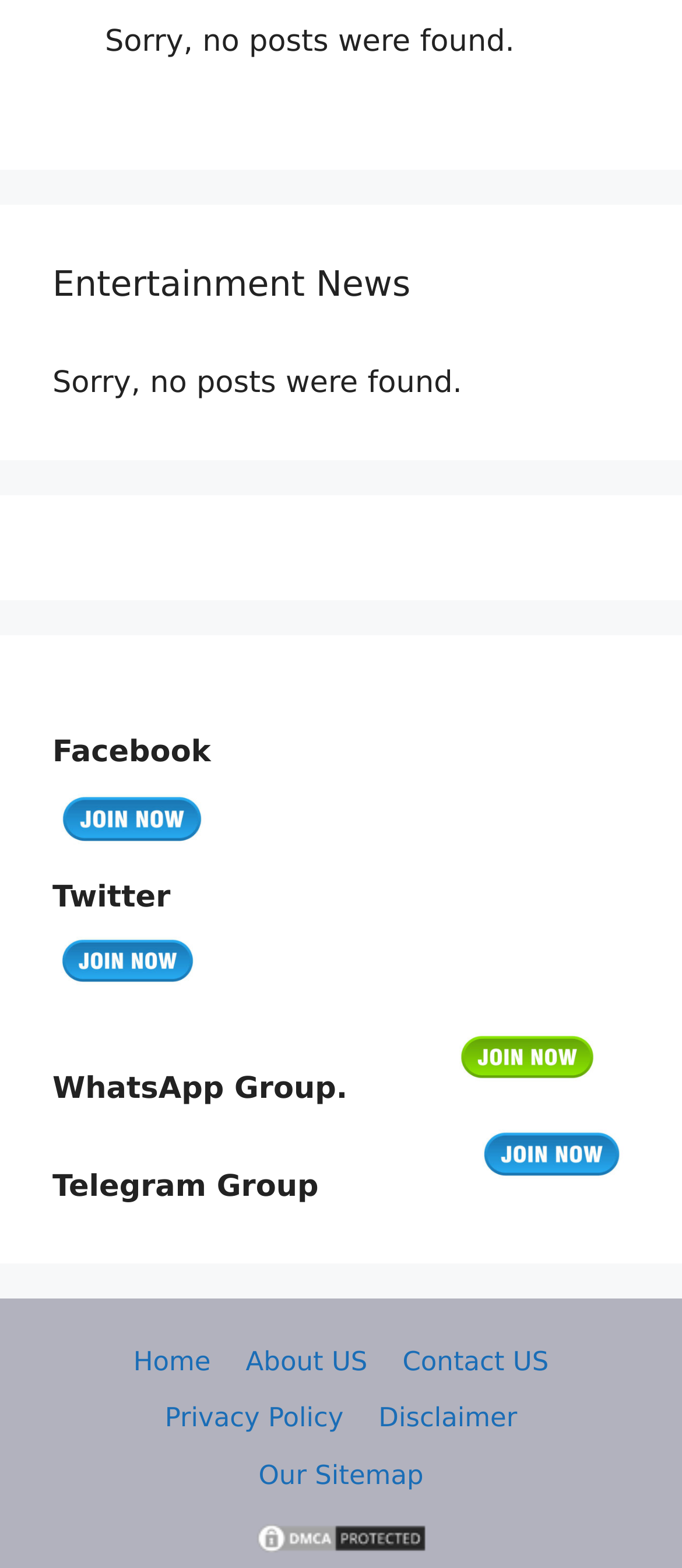Indicate the bounding box coordinates of the element that needs to be clicked to satisfy the following instruction: "check DMCA.com Protection Status". The coordinates should be four float numbers between 0 and 1, i.e., [left, top, right, bottom].

[0.372, 0.977, 0.628, 0.997]